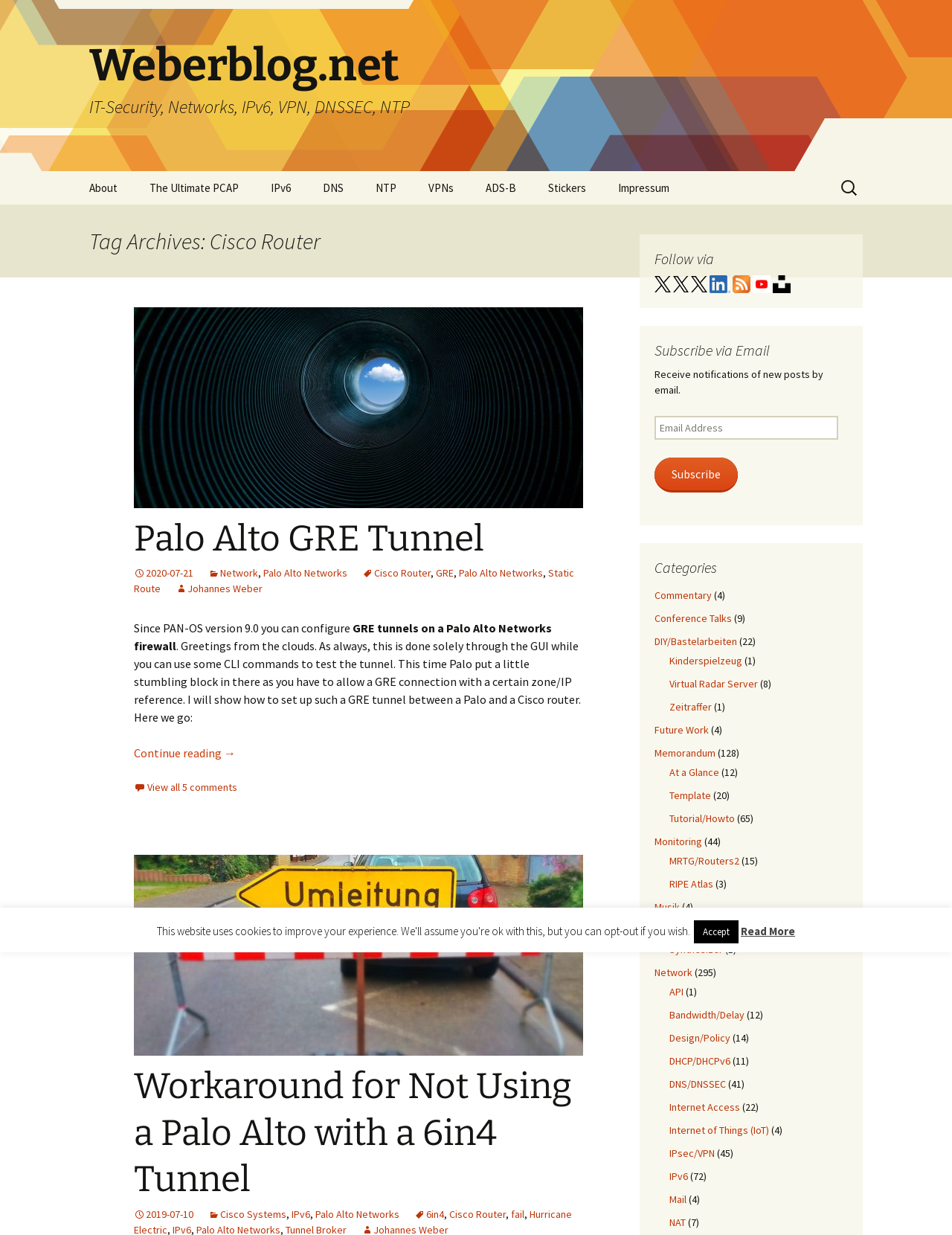What is the purpose of the search box?
Deliver a detailed and extensive answer to the question.

The search box is located at the top right corner of the webpage, and it allows users to search for specific articles or topics within the website.